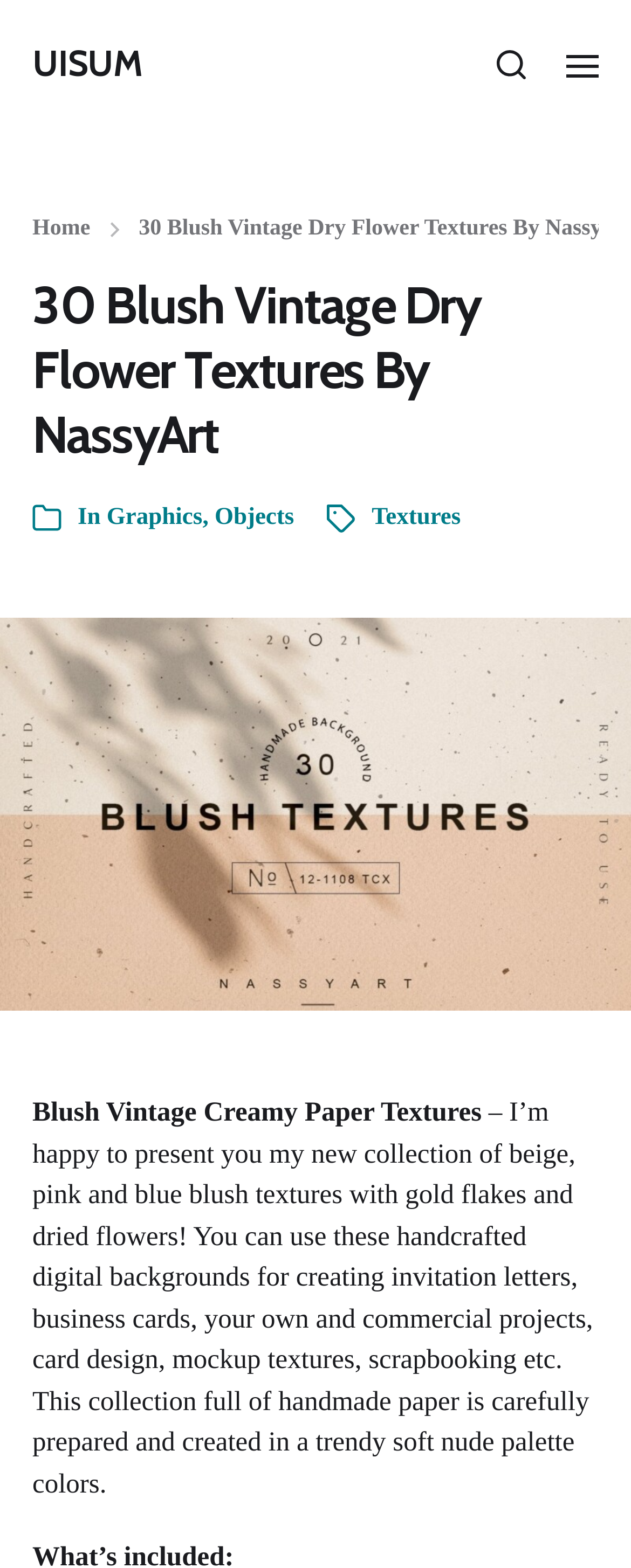Locate the primary heading on the webpage and return its text.

30 Blush Vintage Dry Flower Textures By NassyArt